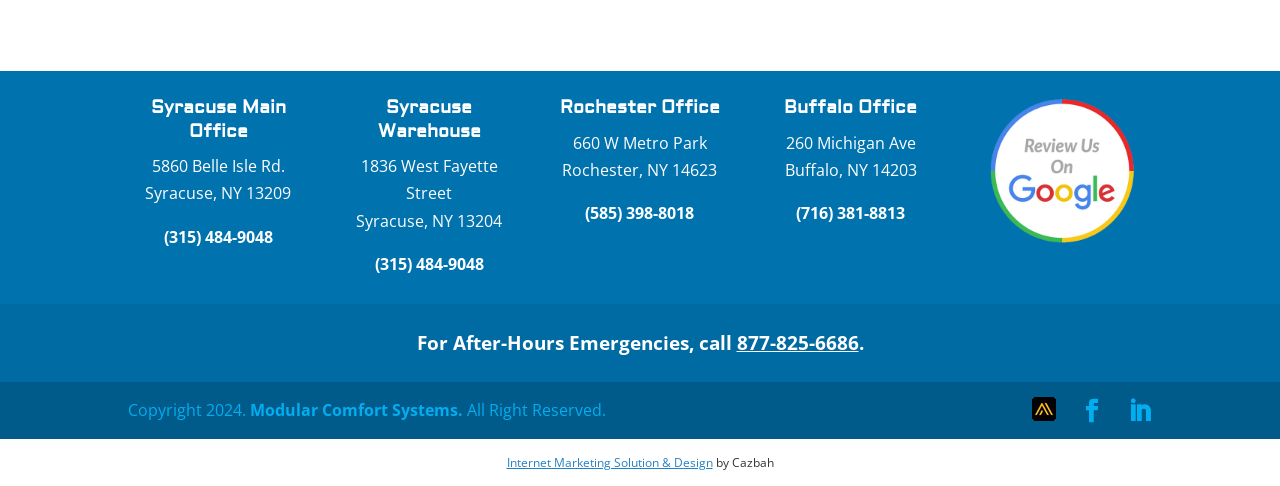Please provide a brief answer to the question using only one word or phrase: 
What is the company name?

Modular Comfort Systems